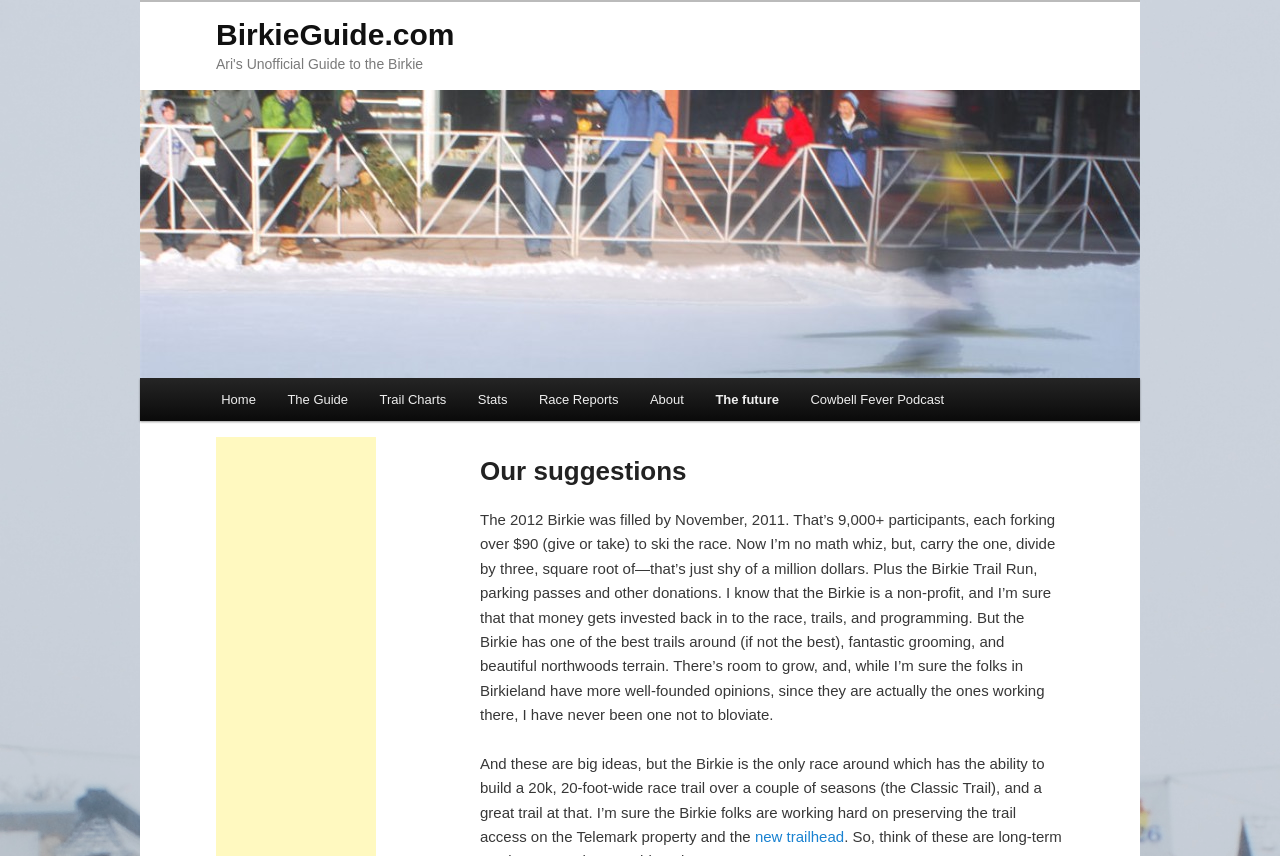What is the name of the property mentioned in the article?
Examine the image closely and answer the question with as much detail as possible.

The name of the property is mentioned in the text as 'the Telemark property', which is related to the trail access and development.